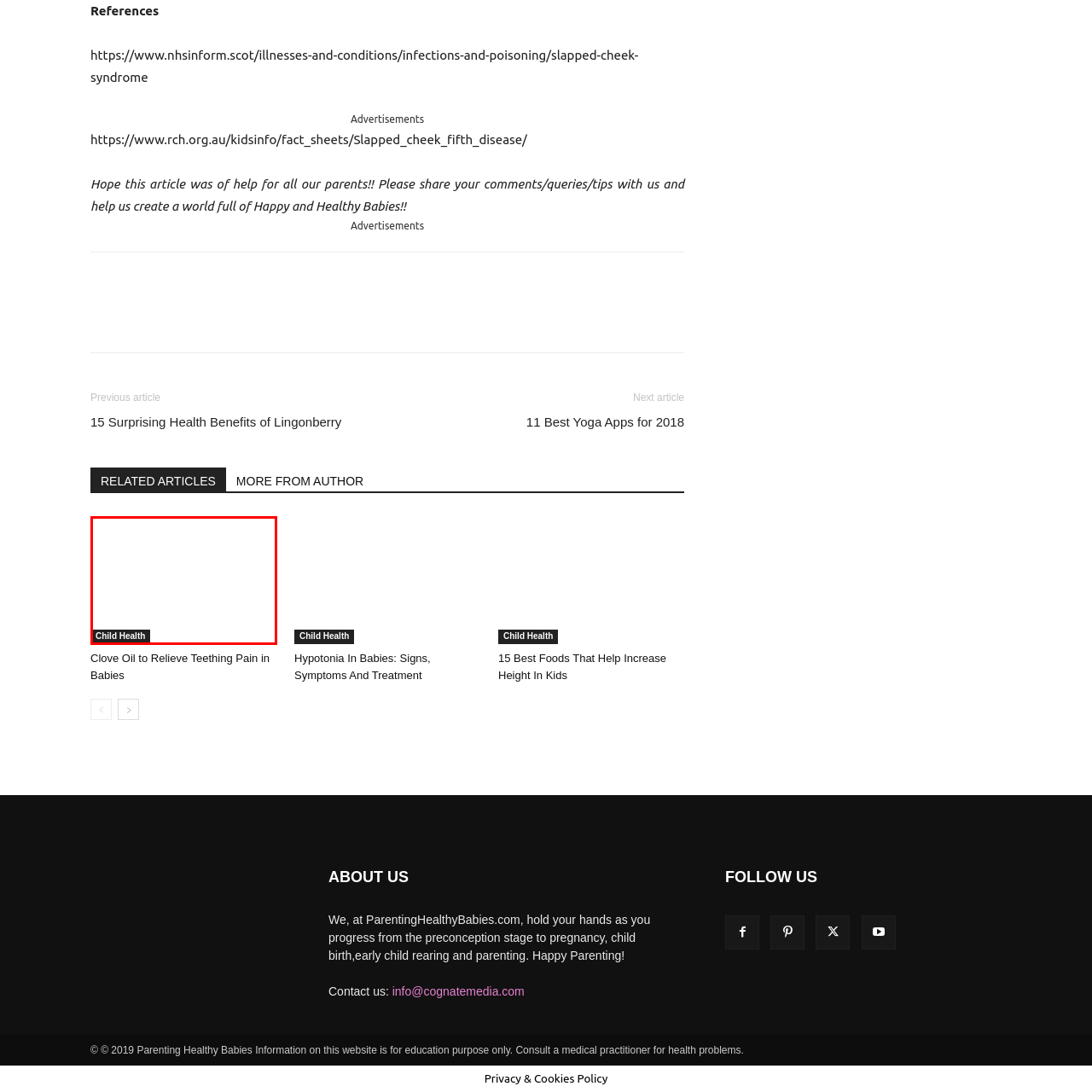What type of content is likely to be found in this resource?
Analyze the image within the red frame and provide a concise answer using only one word or a short phrase.

Health conditions, preventive measures, and healthy practices